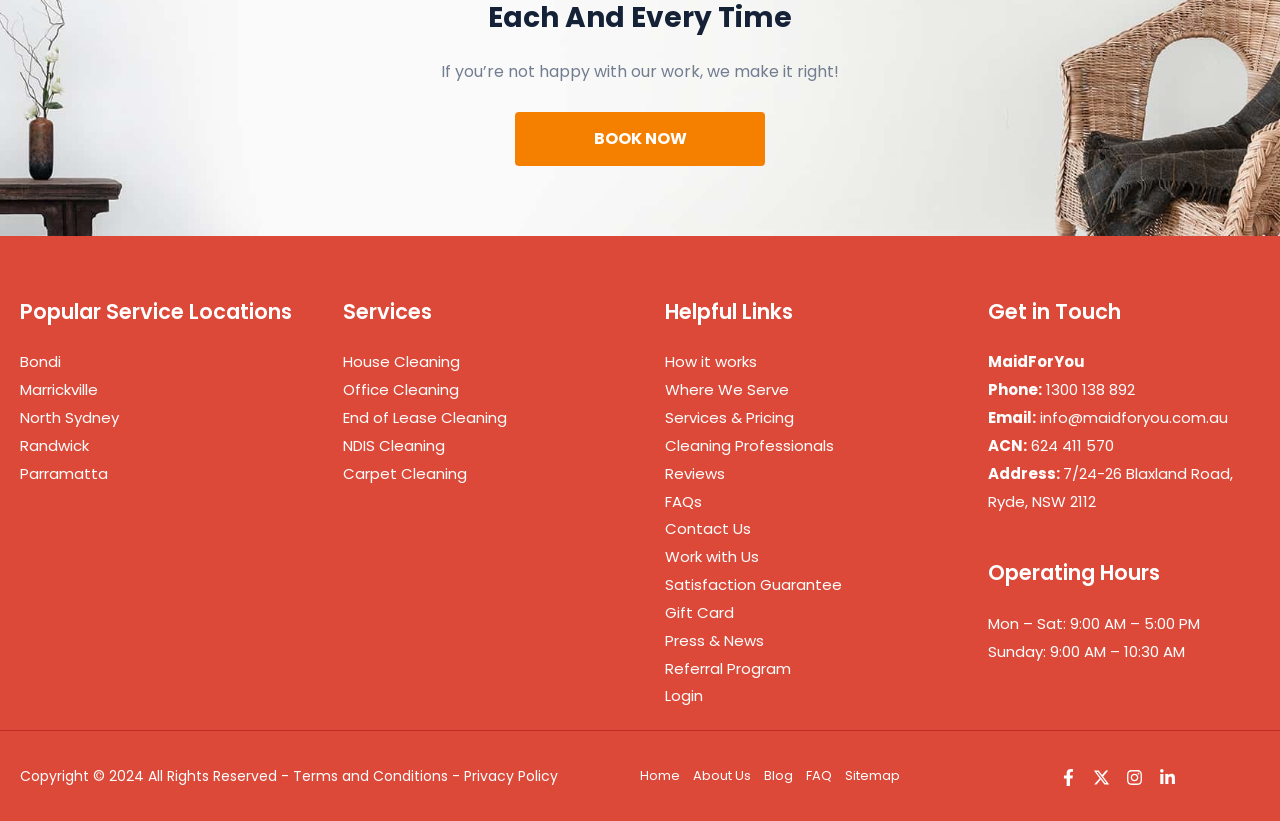Identify the bounding box coordinates for the element that needs to be clicked to fulfill this instruction: "Explore 'construction of life'". Provide the coordinates in the format of four float numbers between 0 and 1: [left, top, right, bottom].

None